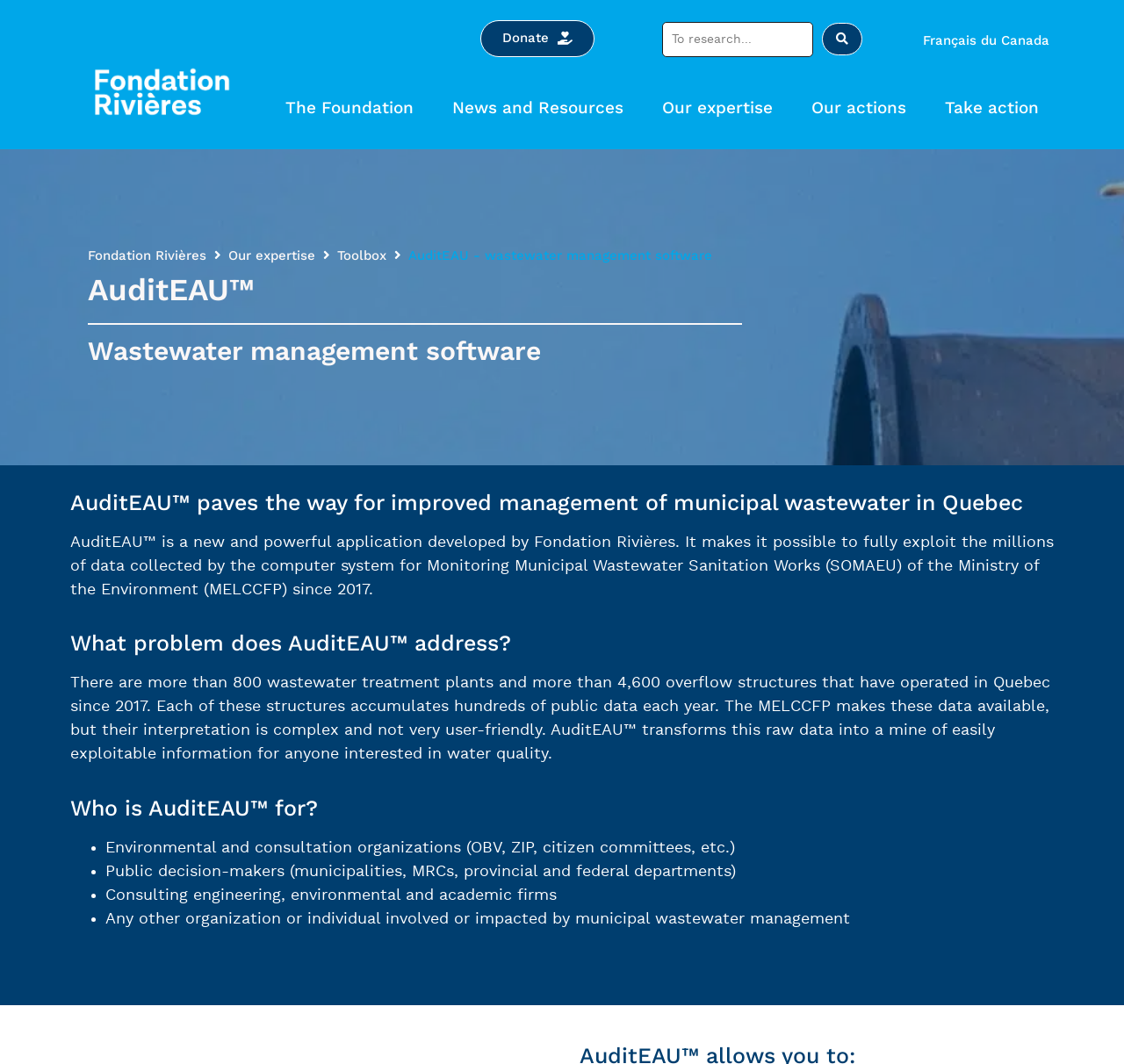Extract the bounding box coordinates for the UI element described by the text: "Donate". The coordinates should be in the form of [left, top, right, bottom] with values between 0 and 1.

[0.427, 0.019, 0.529, 0.054]